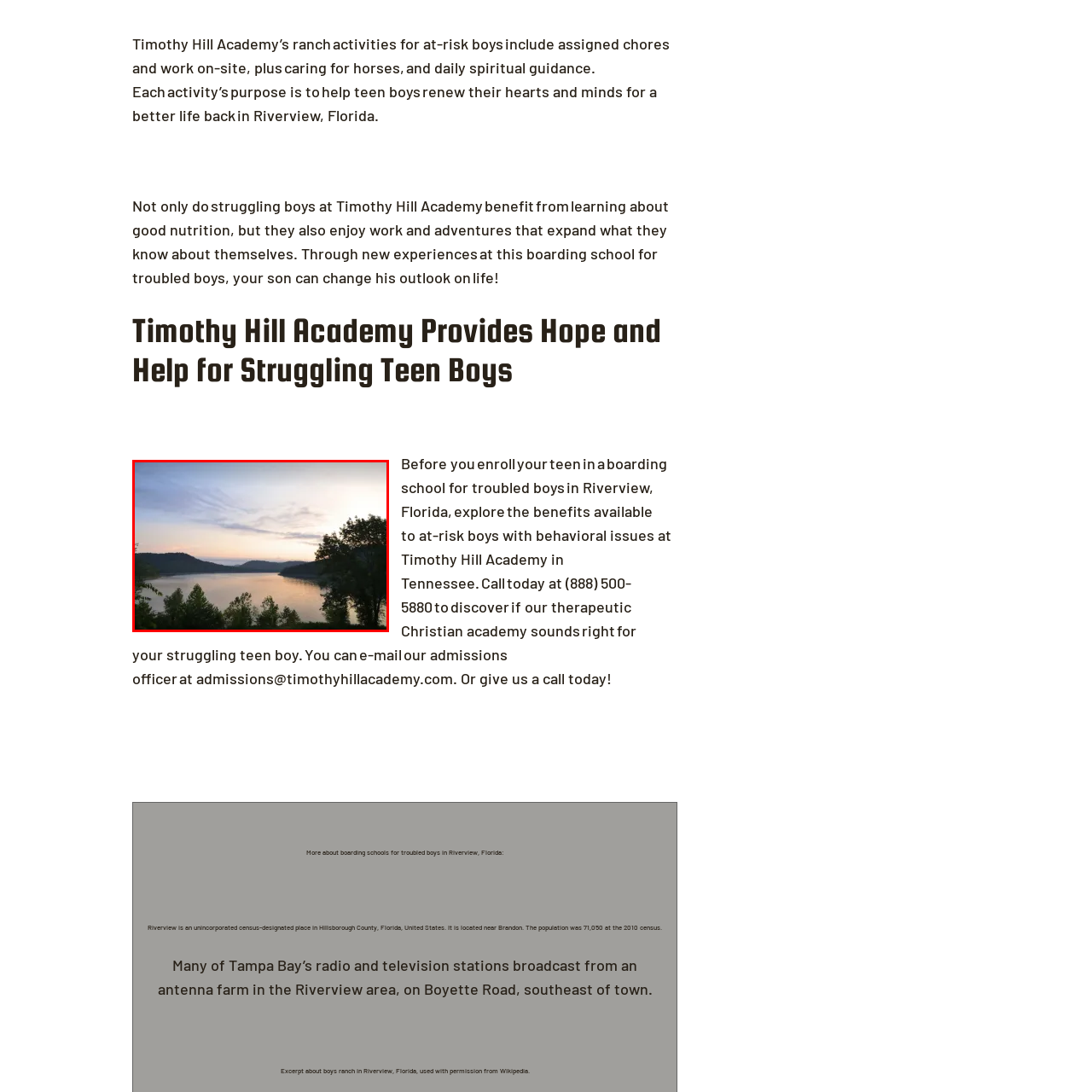View the part of the image surrounded by red, What is reflected in the lake's water? Respond with a concise word or phrase.

Soft hues of the sky